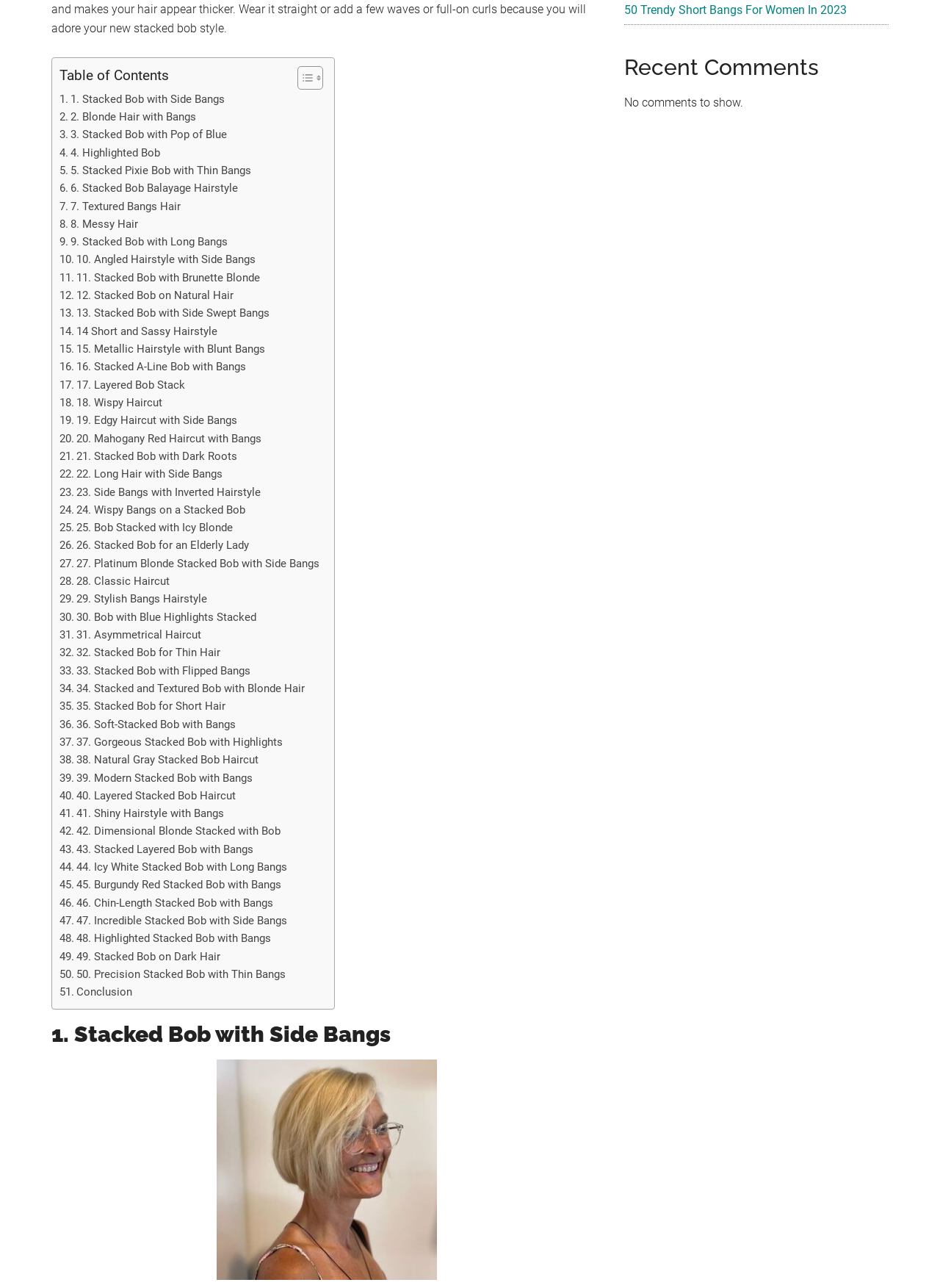Find the bounding box coordinates for the element described here: "8. Messy Hair".

[0.063, 0.167, 0.147, 0.181]